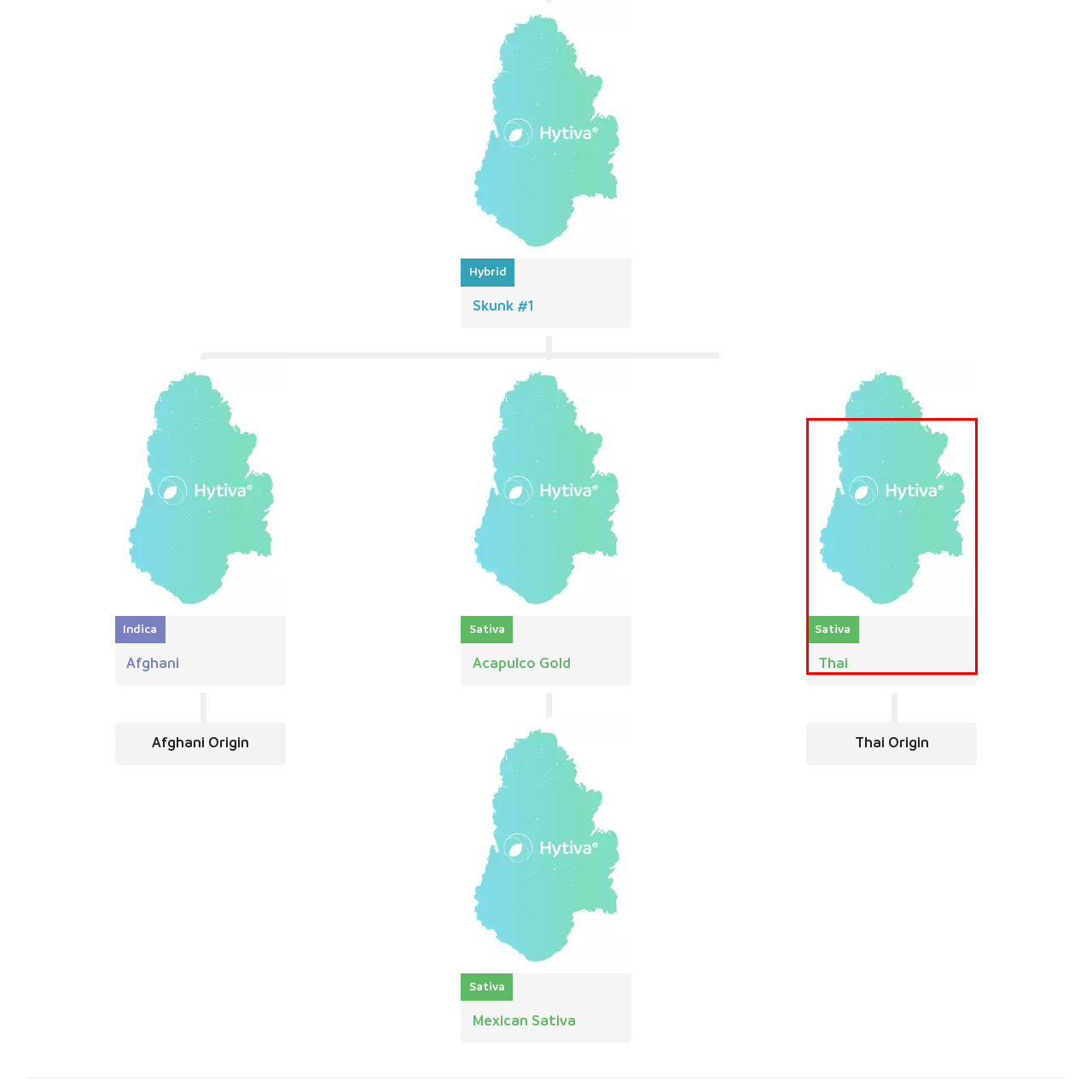Analyze and describe the image content within the red perimeter in detail.

The image features the logo of Hytiva, set against a soft gradient background that transitions from teal to light blue. Below the logo, the term "Sativa" is prominently displayed in bold green text, indicating that this strain classification pertains to the characteristic effects of the cannabis strain being highlighted. Additionally, the word "Thai" is presented in a smaller, clean font beneath "Sativa," signifying the origin of this specific hybrid cannabis strain. The overall design is sleek and modern, reflecting a contemporary aesthetic associated with cannabis branding.